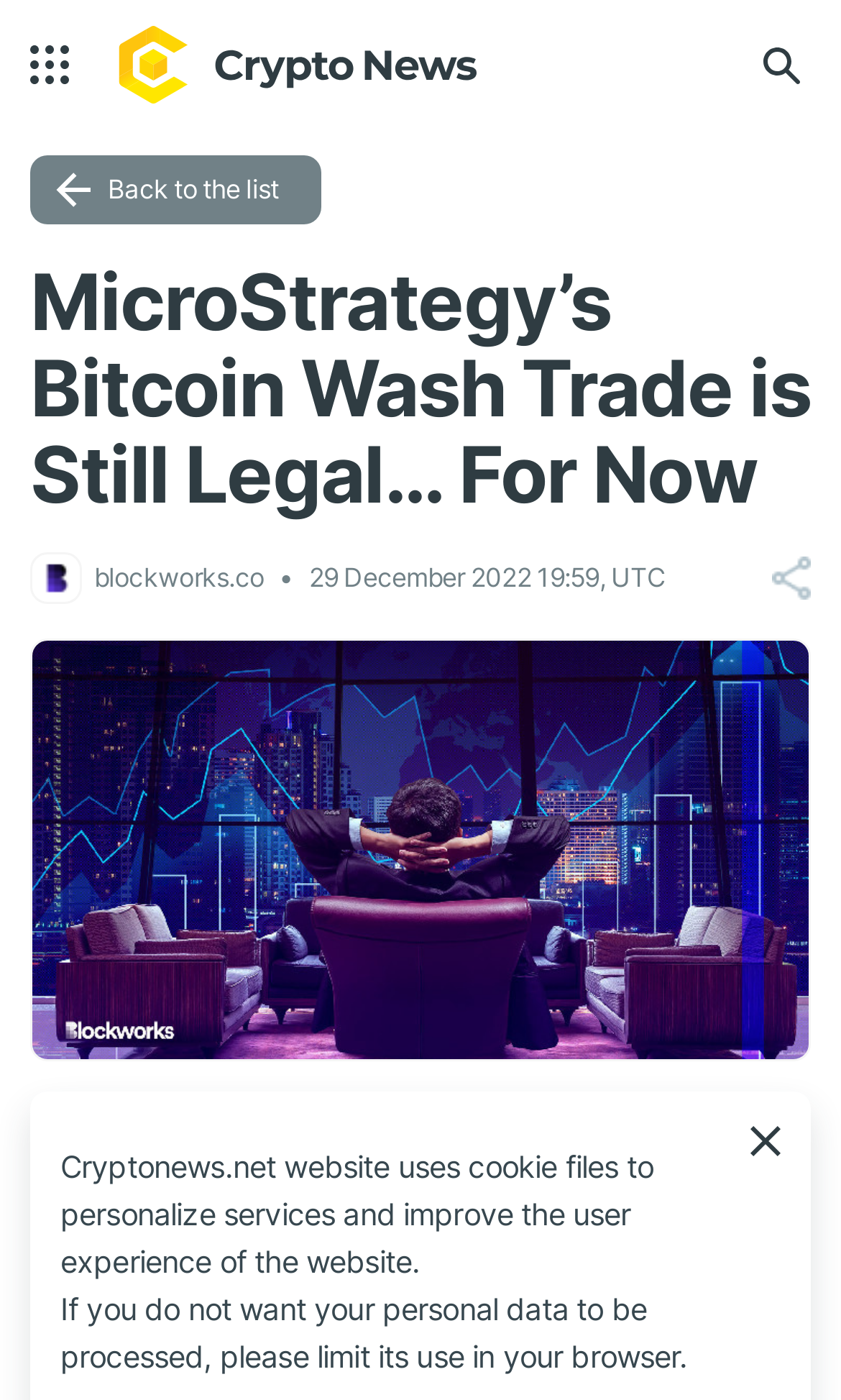Please provide the bounding box coordinates in the format (top-left x, top-left y, bottom-right x, bottom-right y). Remember, all values are floating point numbers between 0 and 1. What is the bounding box coordinate of the region described as: alt="logo"

[0.136, 0.018, 0.567, 0.074]